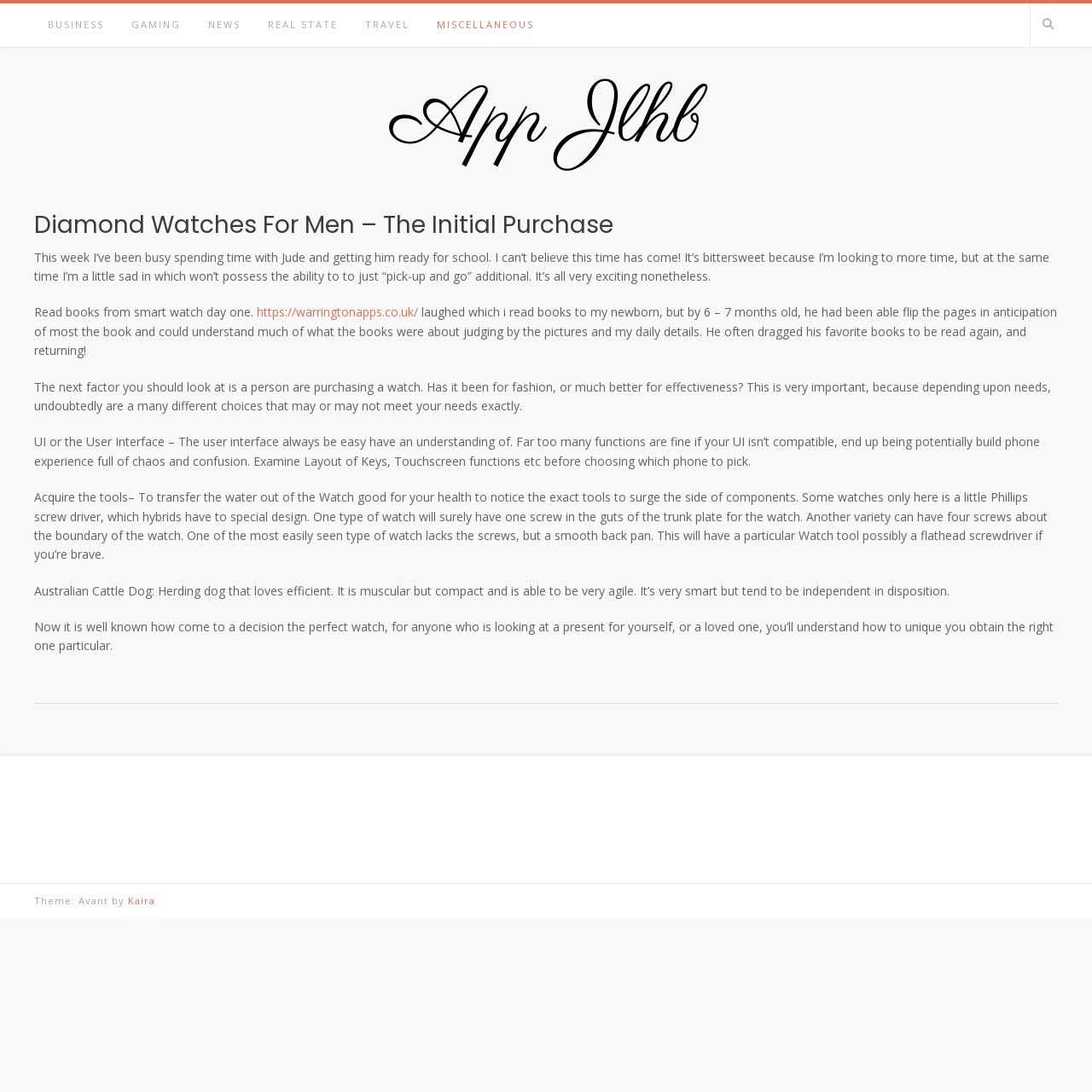Please determine the bounding box coordinates of the clickable area required to carry out the following instruction: "Click the search icon". The coordinates must be four float numbers between 0 and 1, represented as [left, top, right, bottom].

[0.943, 0.003, 0.969, 0.043]